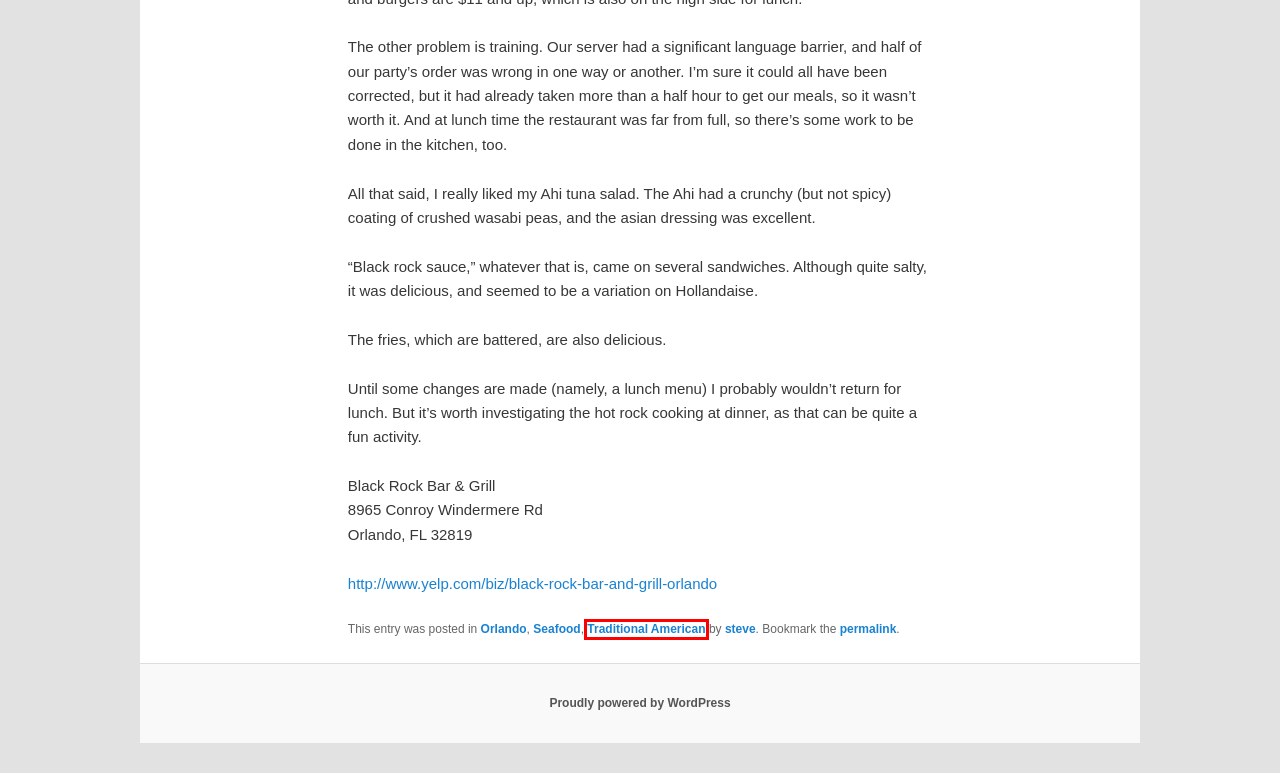You have a screenshot of a webpage with a red bounding box around an element. Identify the webpage description that best fits the new page that appears after clicking the selected element in the red bounding box. Here are the candidates:
A. Orlando | Forking Chicago
B. Seafood | Forking Chicago
C. Taboon Bistro | Forking Chicago
D. Forking Chicago | Restaurant reviews from Chicago and beyond
E. steve | Forking Chicago
F. Traditional American | Forking Chicago
G. Cuisines | Forking Chicago
H. Blog Tool, Publishing Platform, and CMS – WordPress.org

F